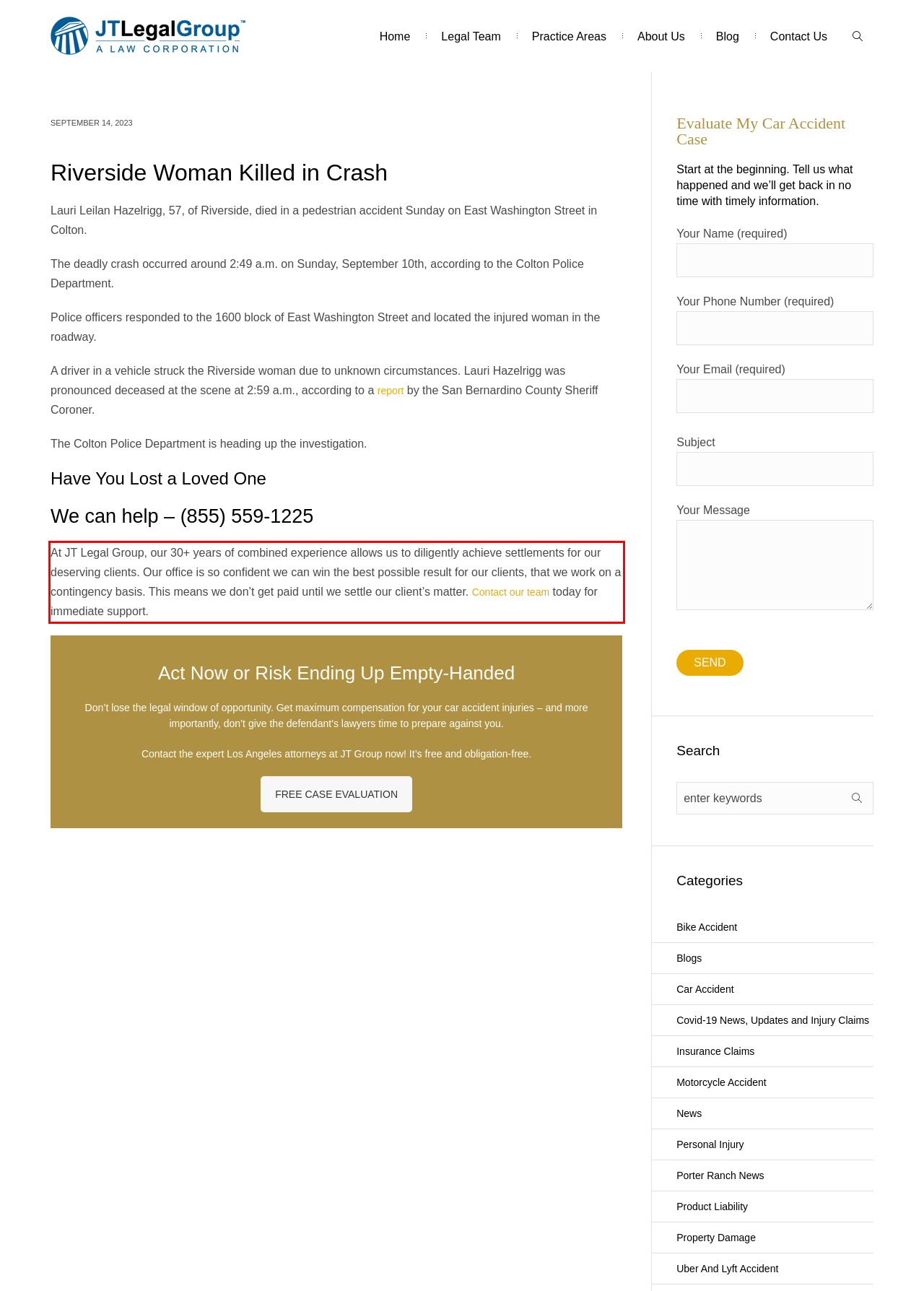Given a screenshot of a webpage, identify the red bounding box and perform OCR to recognize the text within that box.

At JT Legal Group, our 30+ years of combined experience allows us to diligently achieve settlements for our deserving clients. Our office is so confident we can win the best possible result for our clients, that we work on a contingency basis. This means we don’t get paid until we settle our client’s matter. Contact our team today for immediate support.